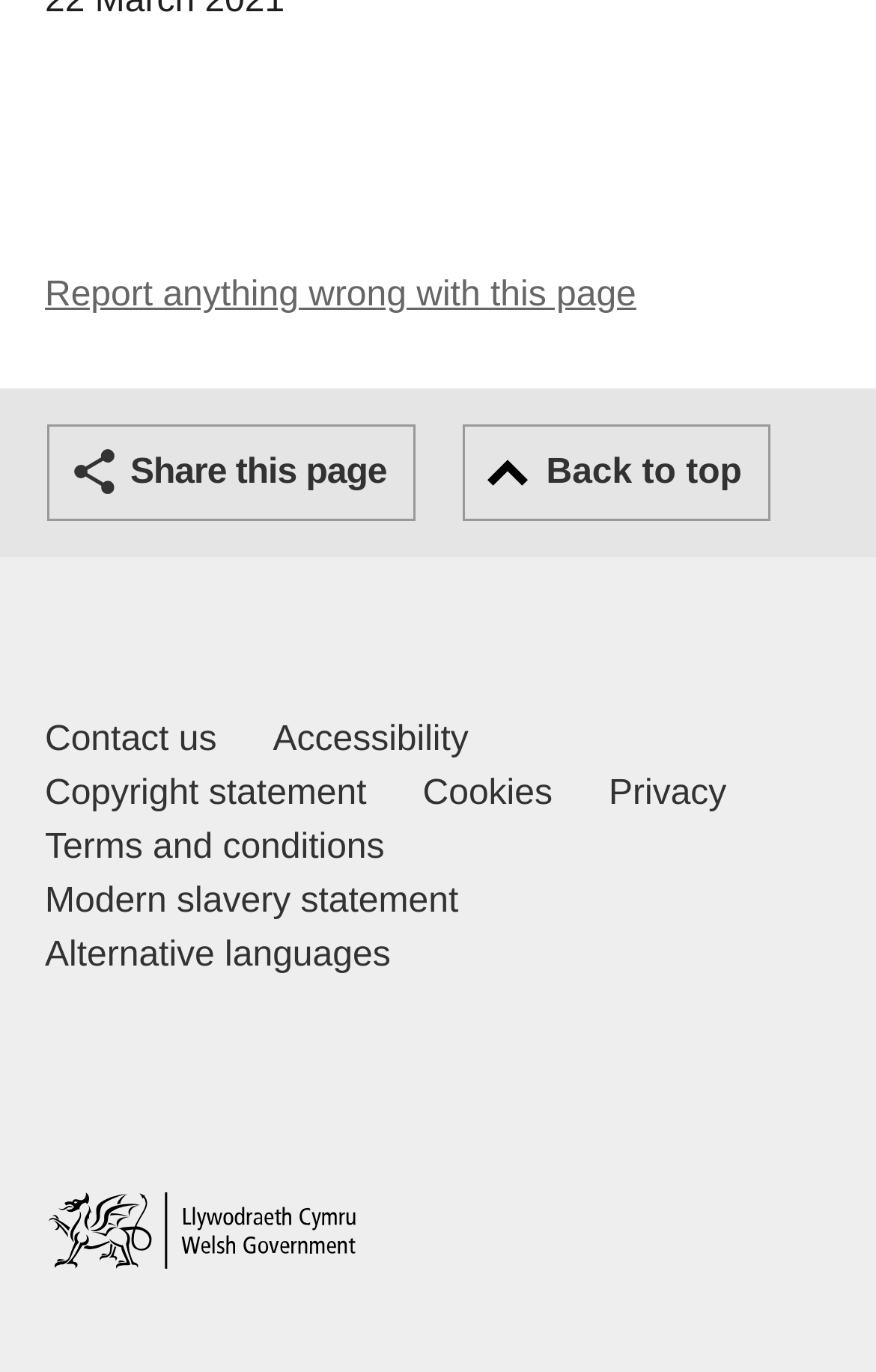Specify the bounding box coordinates of the element's area that should be clicked to execute the given instruction: "Go back to top". The coordinates should be four float numbers between 0 and 1, i.e., [left, top, right, bottom].

[0.529, 0.309, 0.88, 0.379]